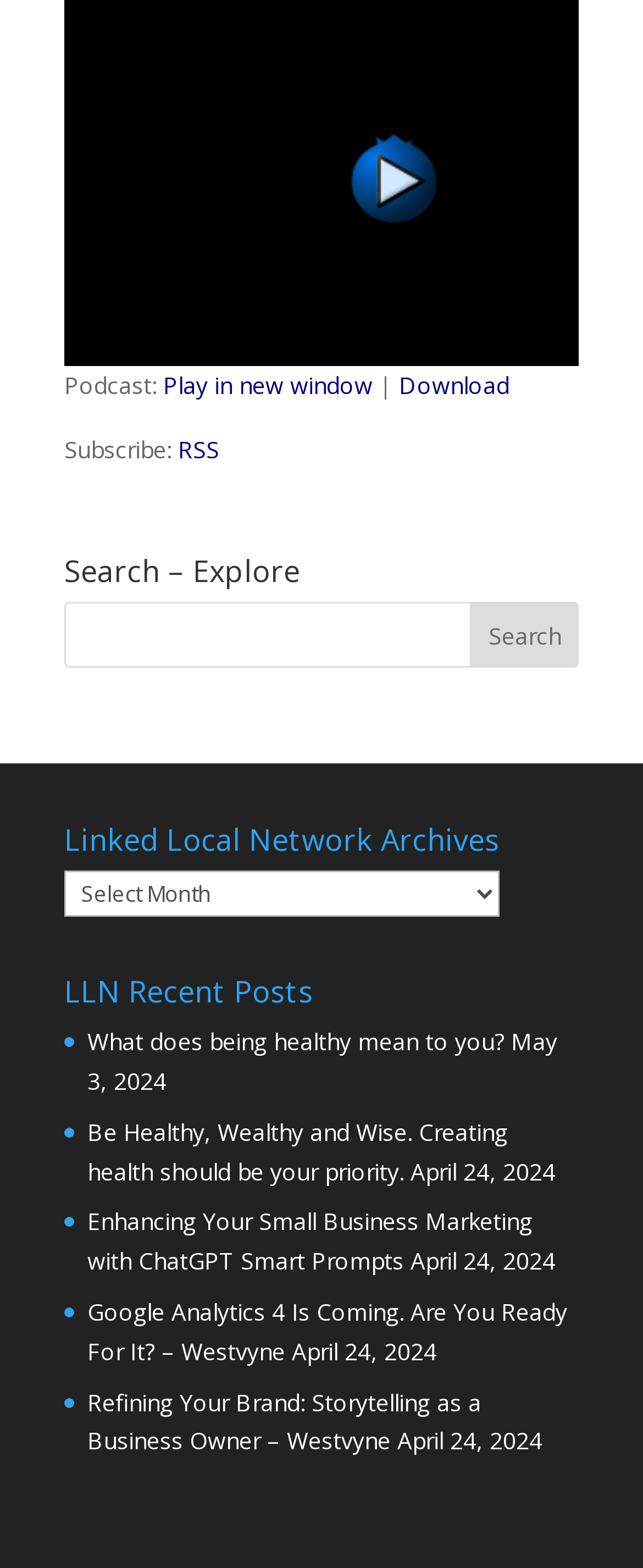Provide a single word or phrase answer to the question: 
What is the first podcast episode title?

What does being healthy mean to you?